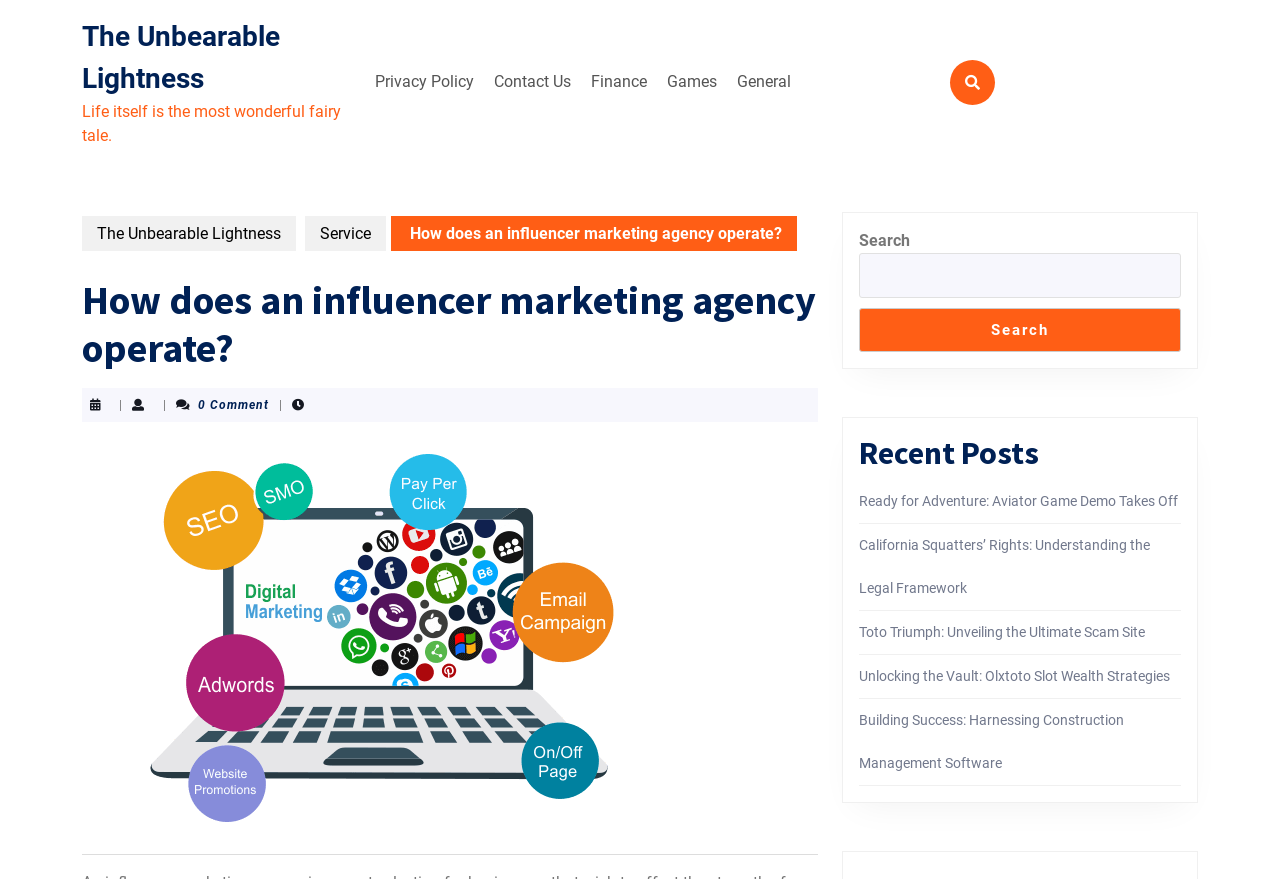Answer this question in one word or a short phrase: How many recent posts are listed?

5